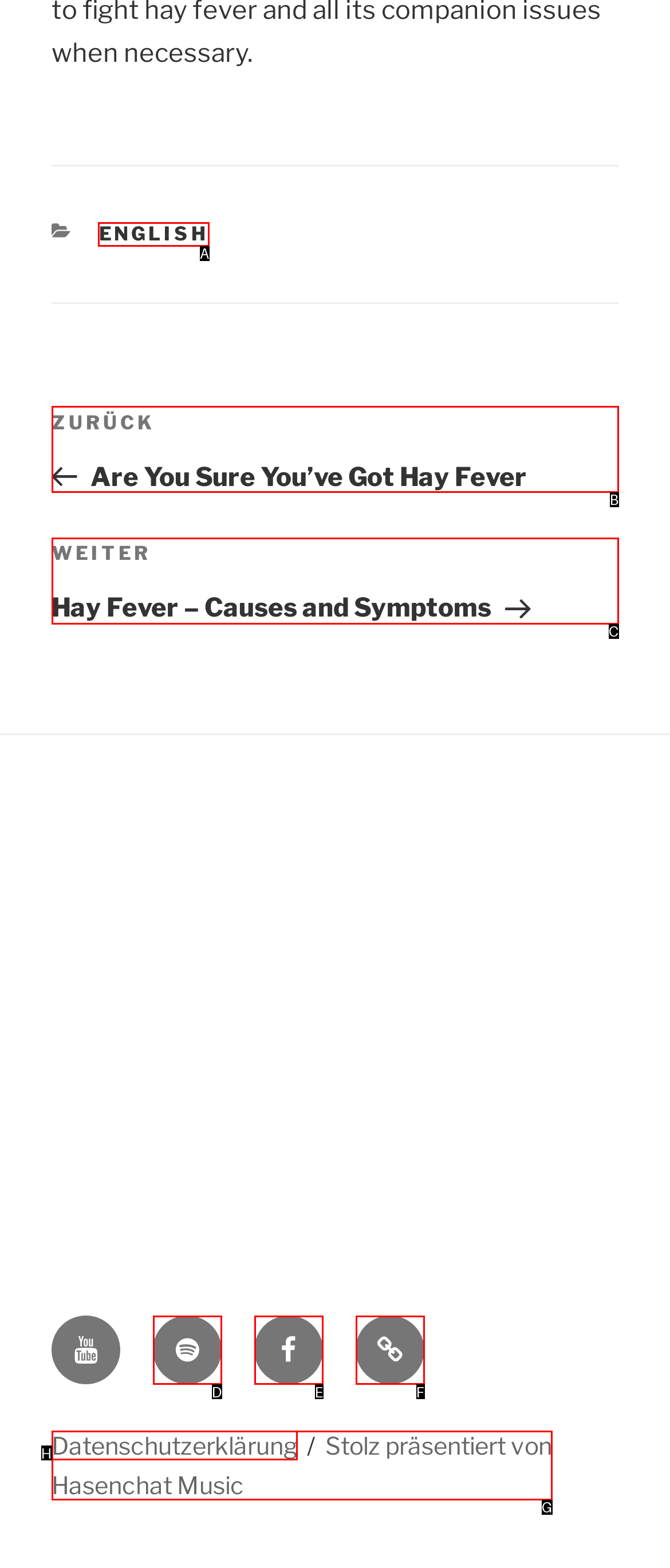For the task: Visit English version, identify the HTML element to click.
Provide the letter corresponding to the right choice from the given options.

A